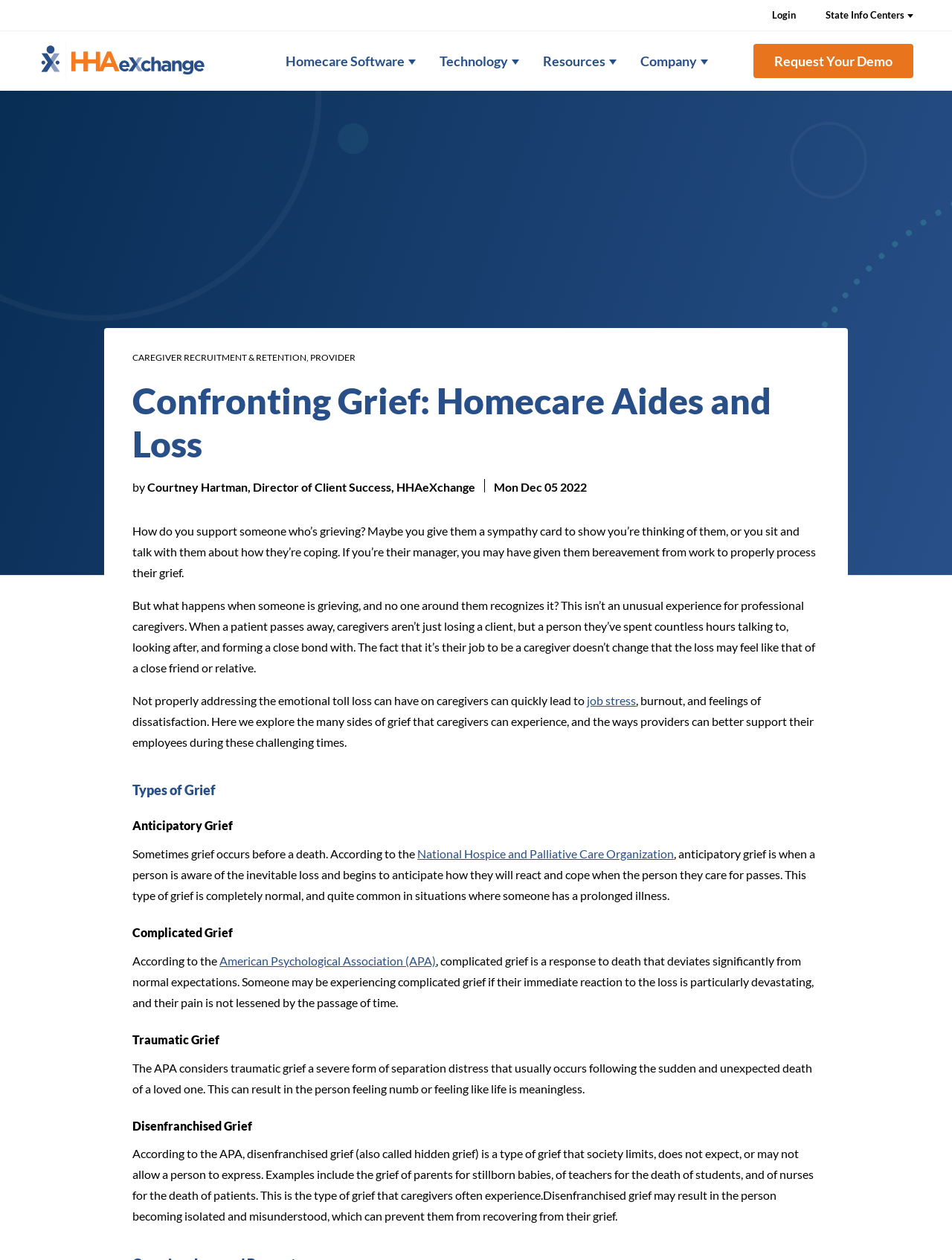Pinpoint the bounding box coordinates of the clickable area necessary to execute the following instruction: "Read the article 'Confronting Grief: Homecare Aides and Loss'". The coordinates should be given as four float numbers between 0 and 1, namely [left, top, right, bottom].

[0.139, 0.301, 0.861, 0.37]